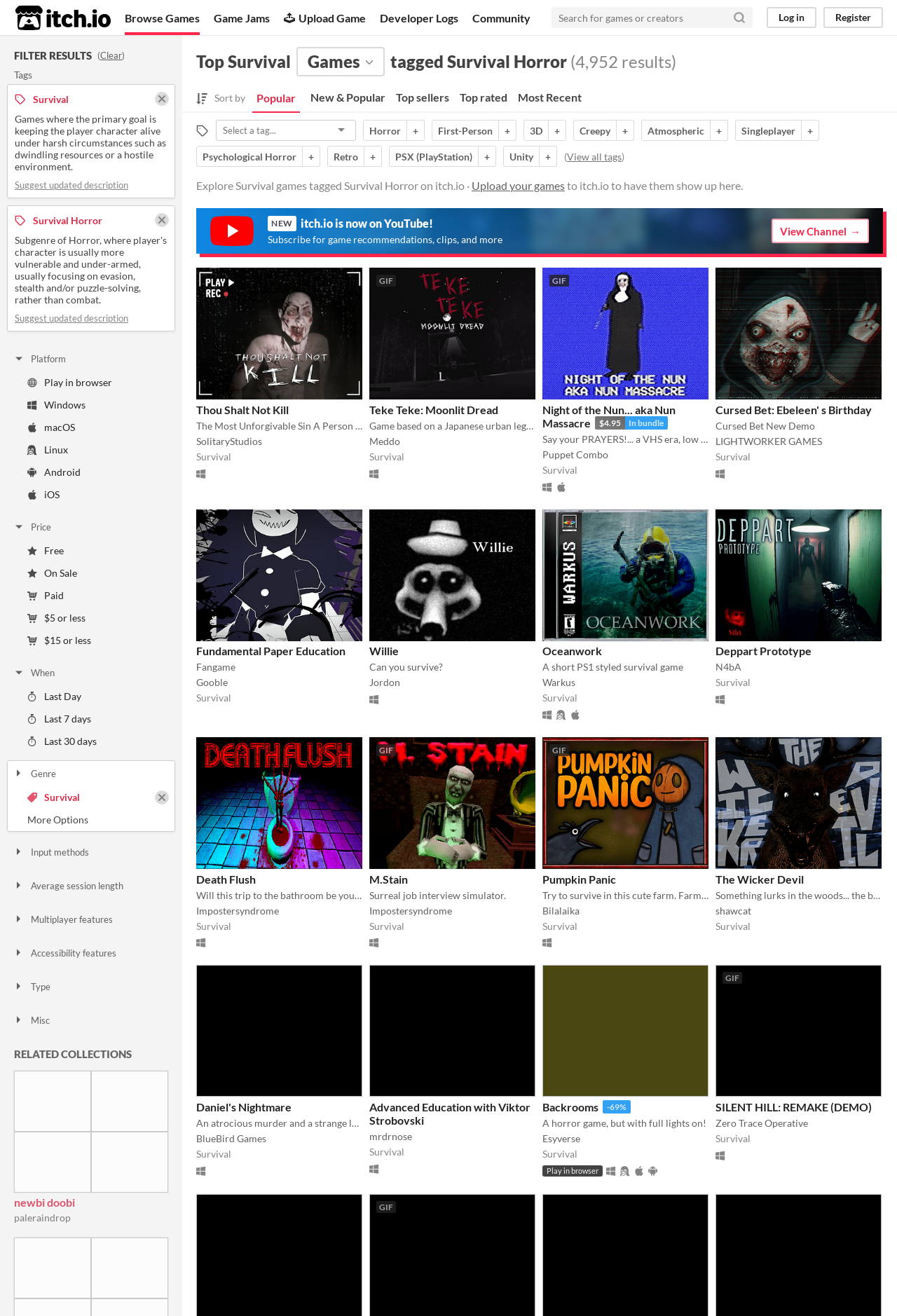Please locate the bounding box coordinates of the element that should be clicked to achieve the given instruction: "Search for games or creators".

[0.615, 0.005, 0.809, 0.021]